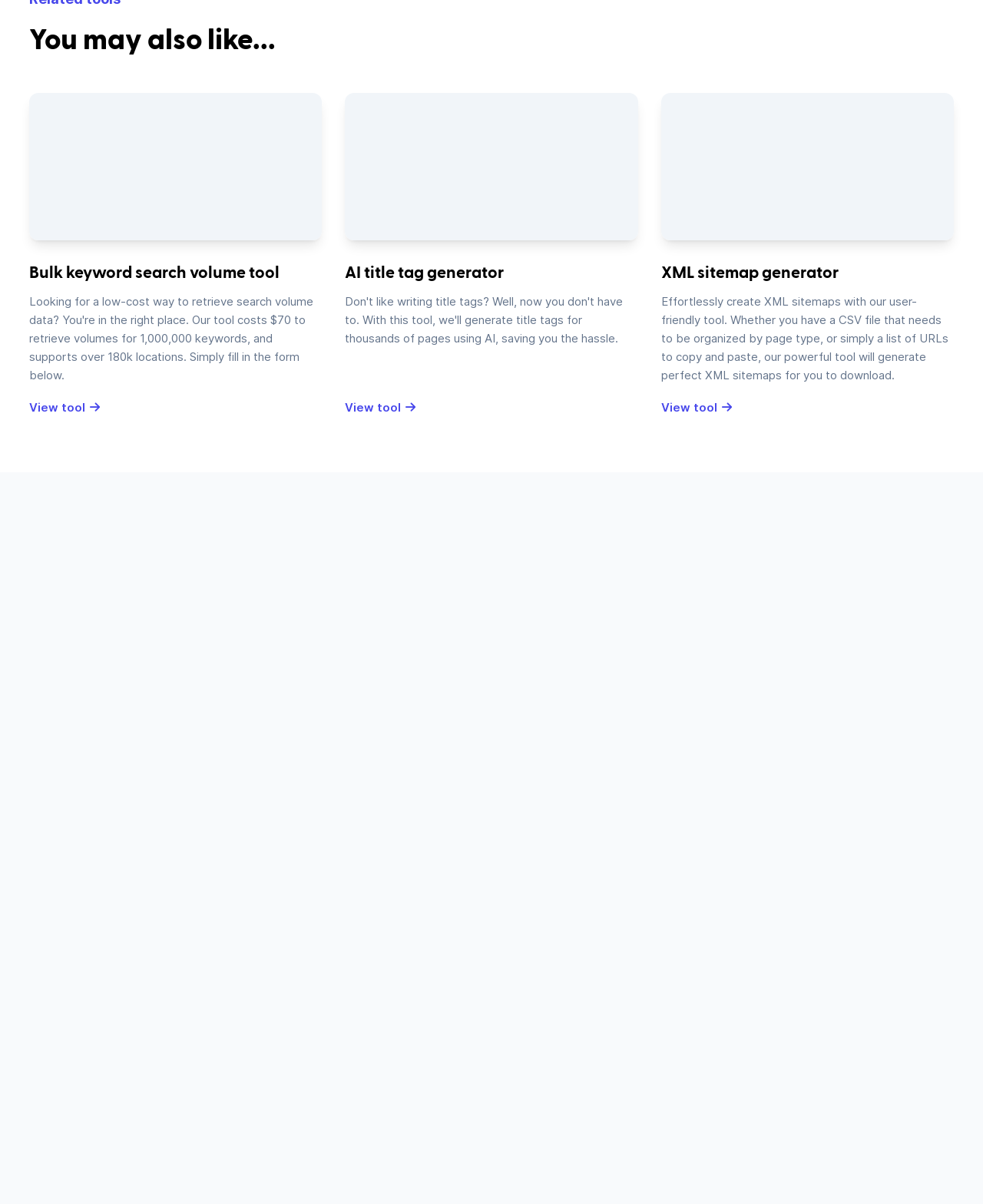Please identify the bounding box coordinates of the area I need to click to accomplish the following instruction: "Generate AI title tags".

[0.351, 0.077, 0.649, 0.346]